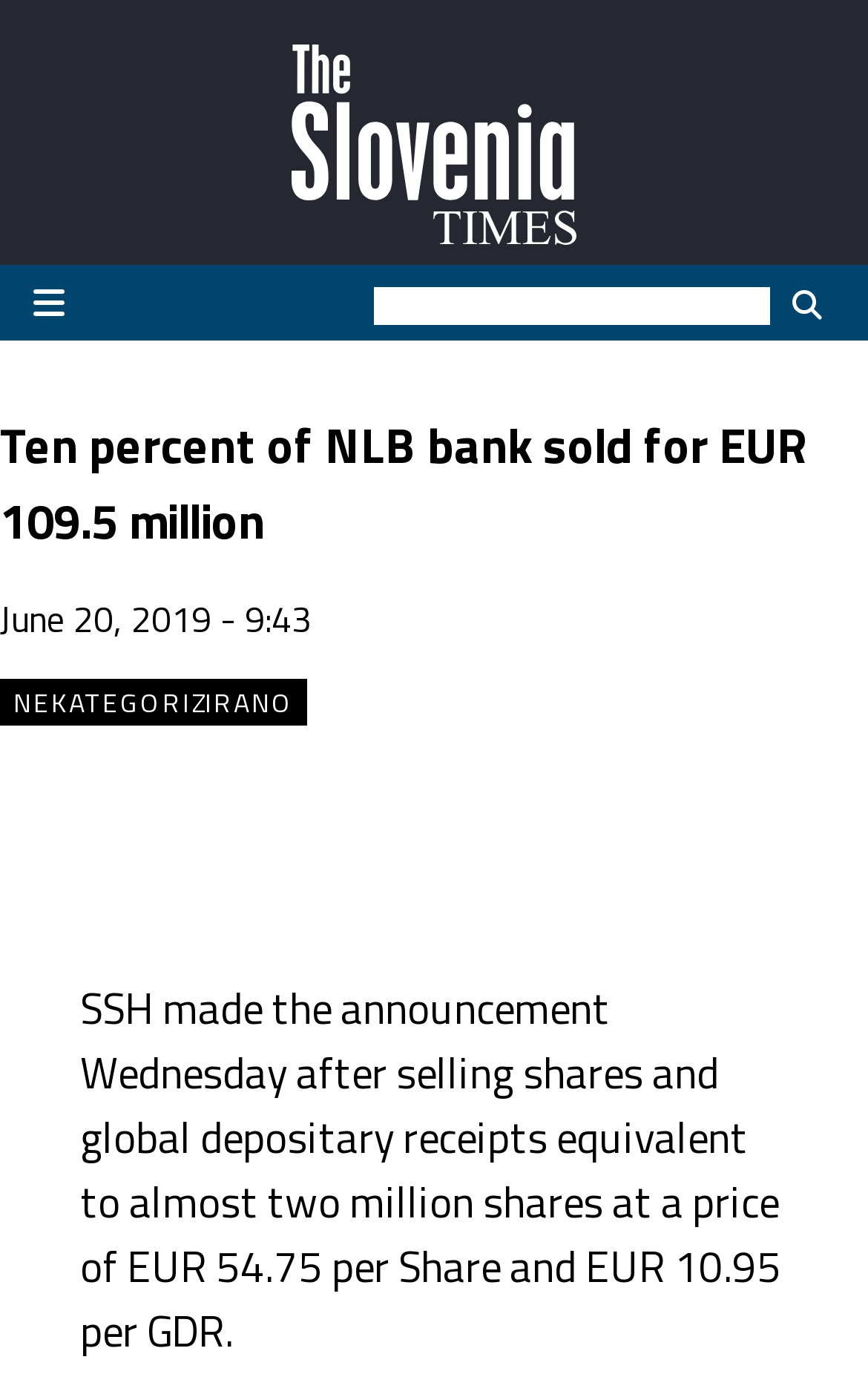How many shares were sold?
Give a one-word or short-phrase answer derived from the screenshot.

almost two million